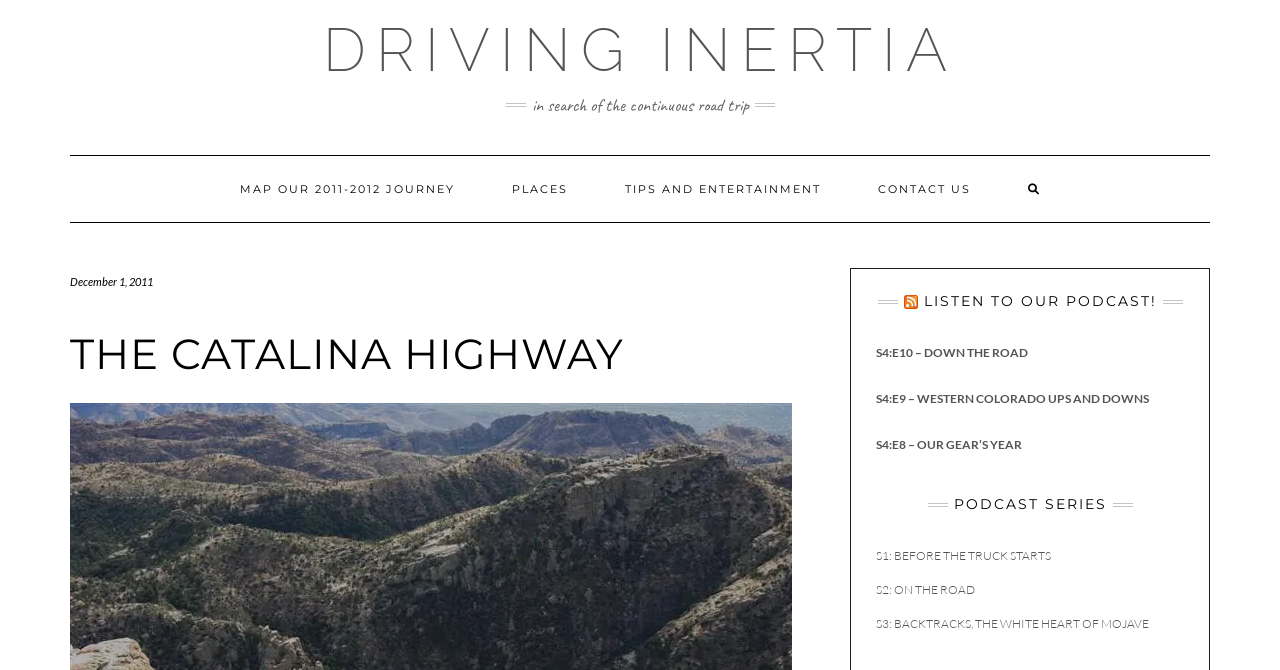Could you specify the bounding box coordinates for the clickable section to complete the following instruction: "go to main navigation"?

[0.055, 0.231, 0.945, 0.333]